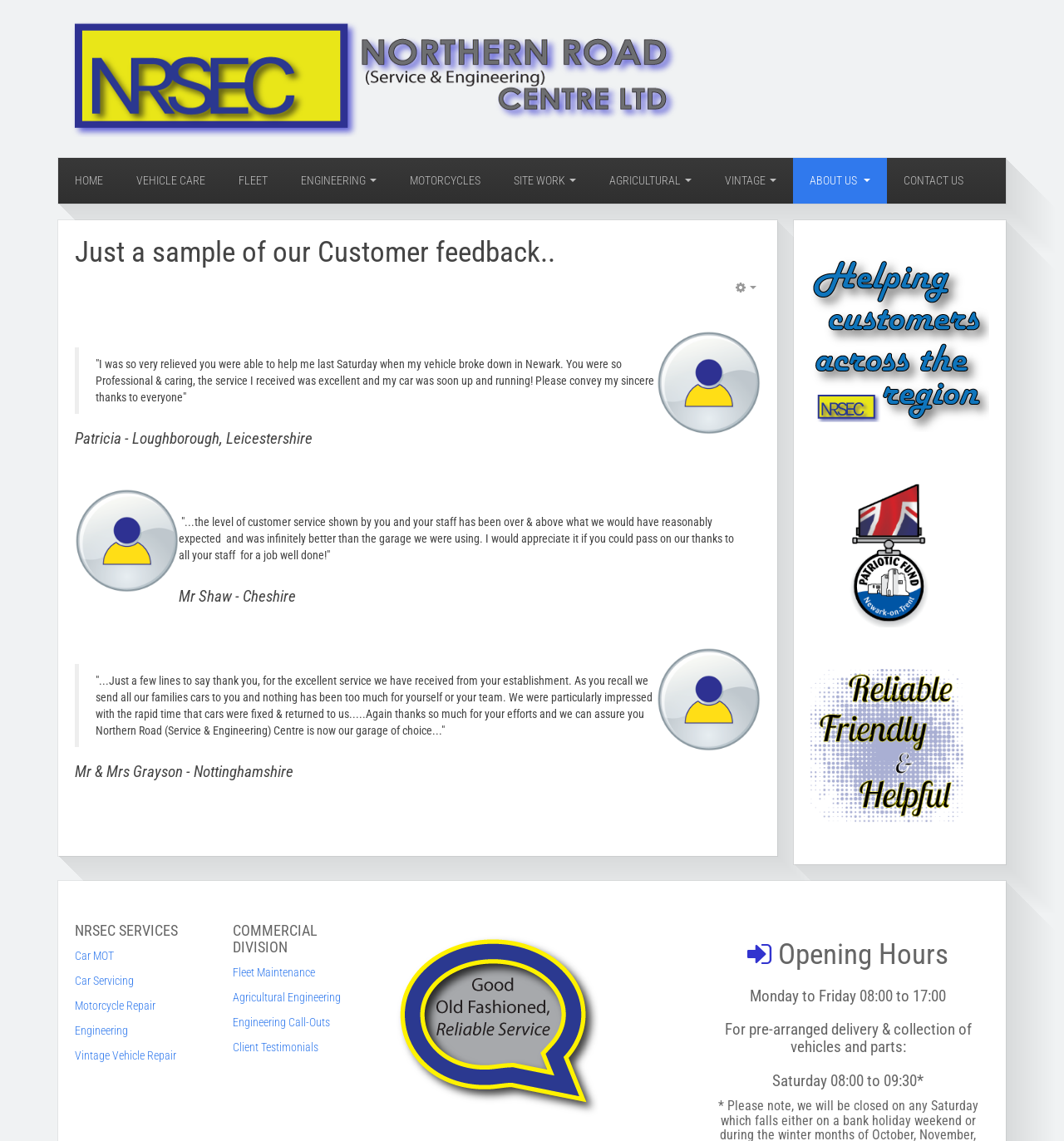Pinpoint the bounding box coordinates of the area that must be clicked to complete this instruction: "Click on HOME".

[0.055, 0.138, 0.112, 0.178]